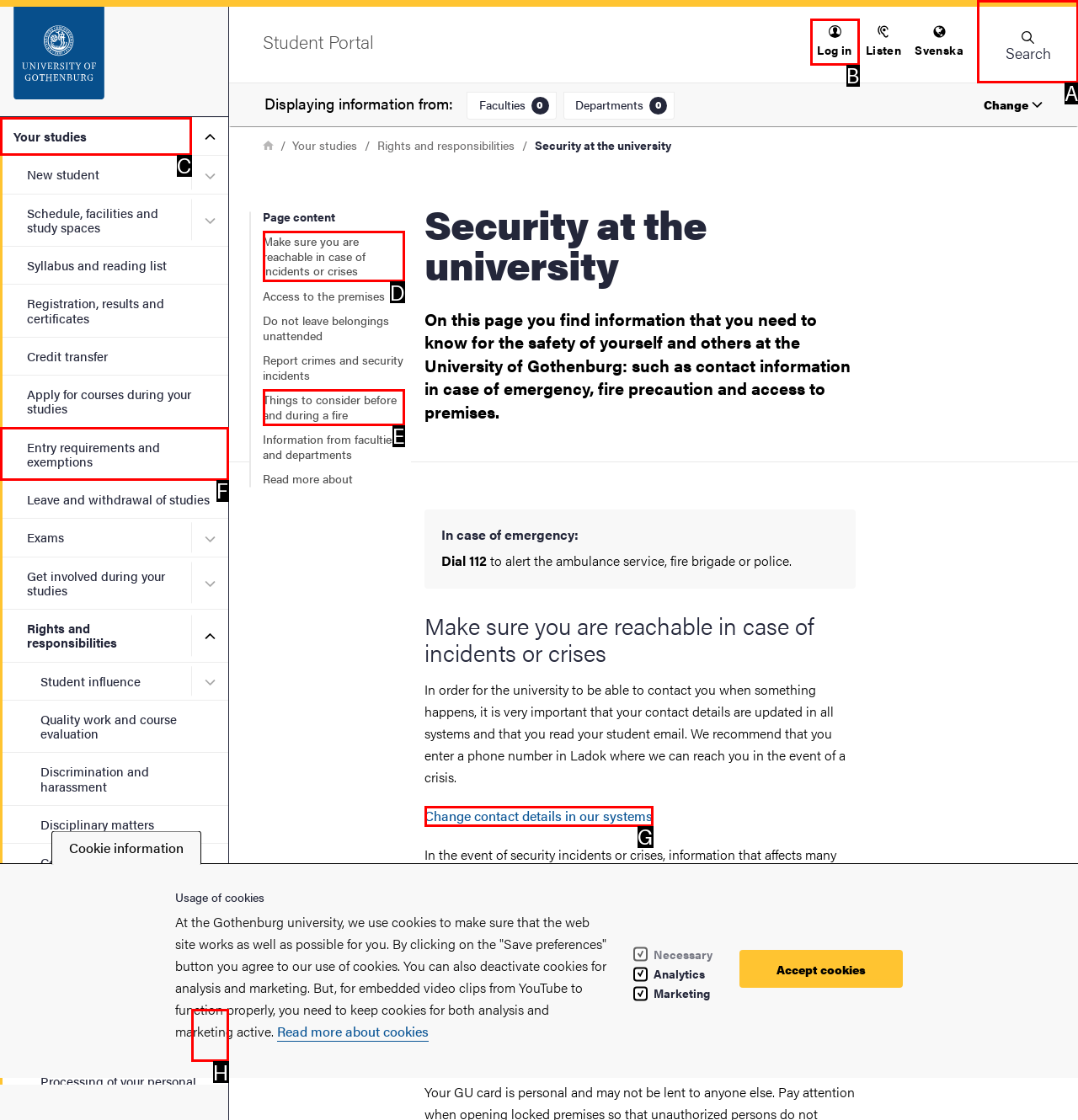Choose the HTML element to click for this instruction: Click the 'Log in' button Answer with the letter of the correct choice from the given options.

B